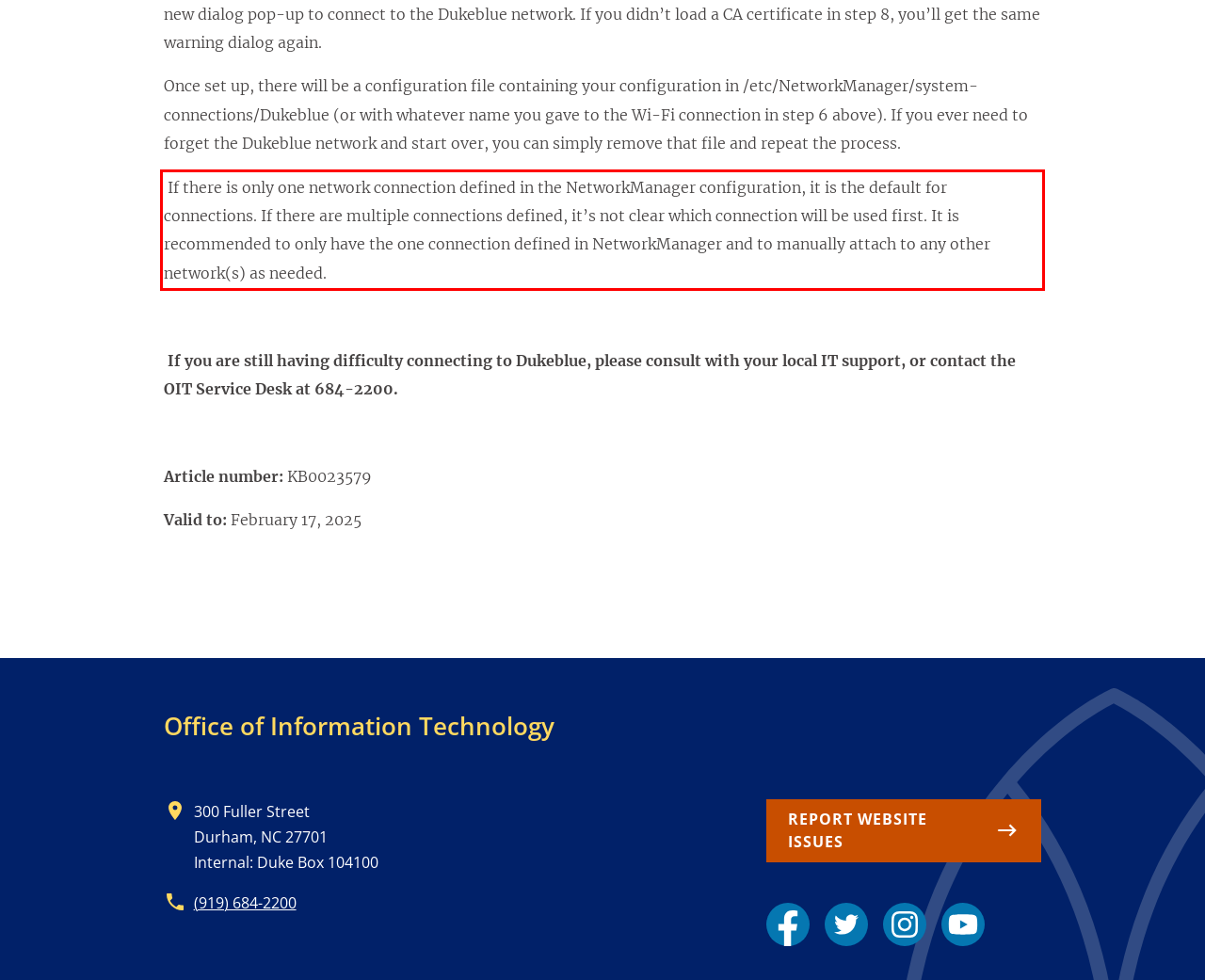The screenshot you have been given contains a UI element surrounded by a red rectangle. Use OCR to read and extract the text inside this red rectangle.

If there is only one network connection defined in the NetworkManager configuration, it is the default for connections. If there are multiple connections defined, it’s not clear which connection will be used first. It is recommended to only have the one connection defined in NetworkManager and to manually attach to any other network(s) as needed.